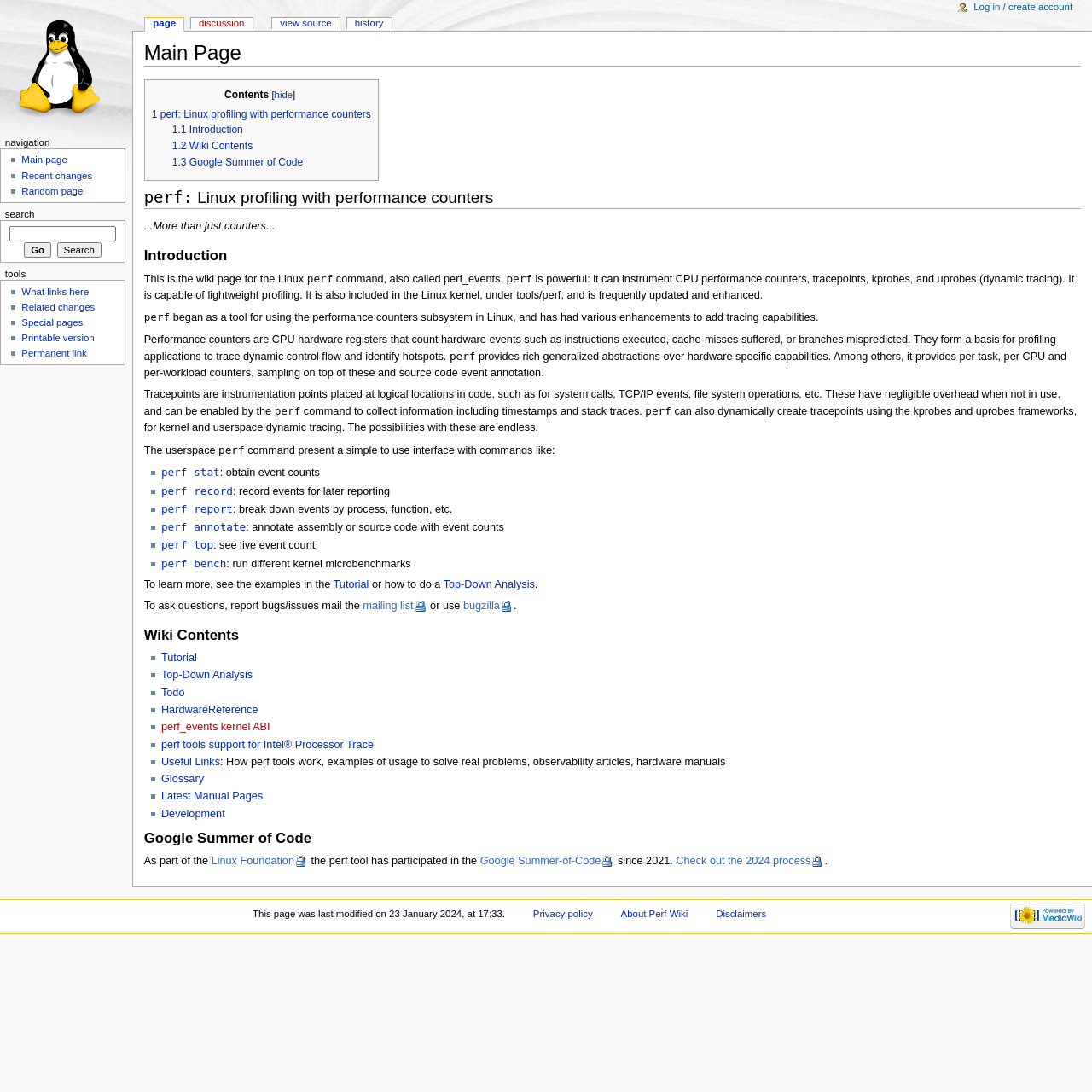What is the main topic of this wiki?
Respond to the question with a well-detailed and thorough answer.

The main topic of this wiki is 'perf: Linux profiling with performance counters' which is indicated by the heading 'perf: Linux profiling with performance counters' on the webpage.